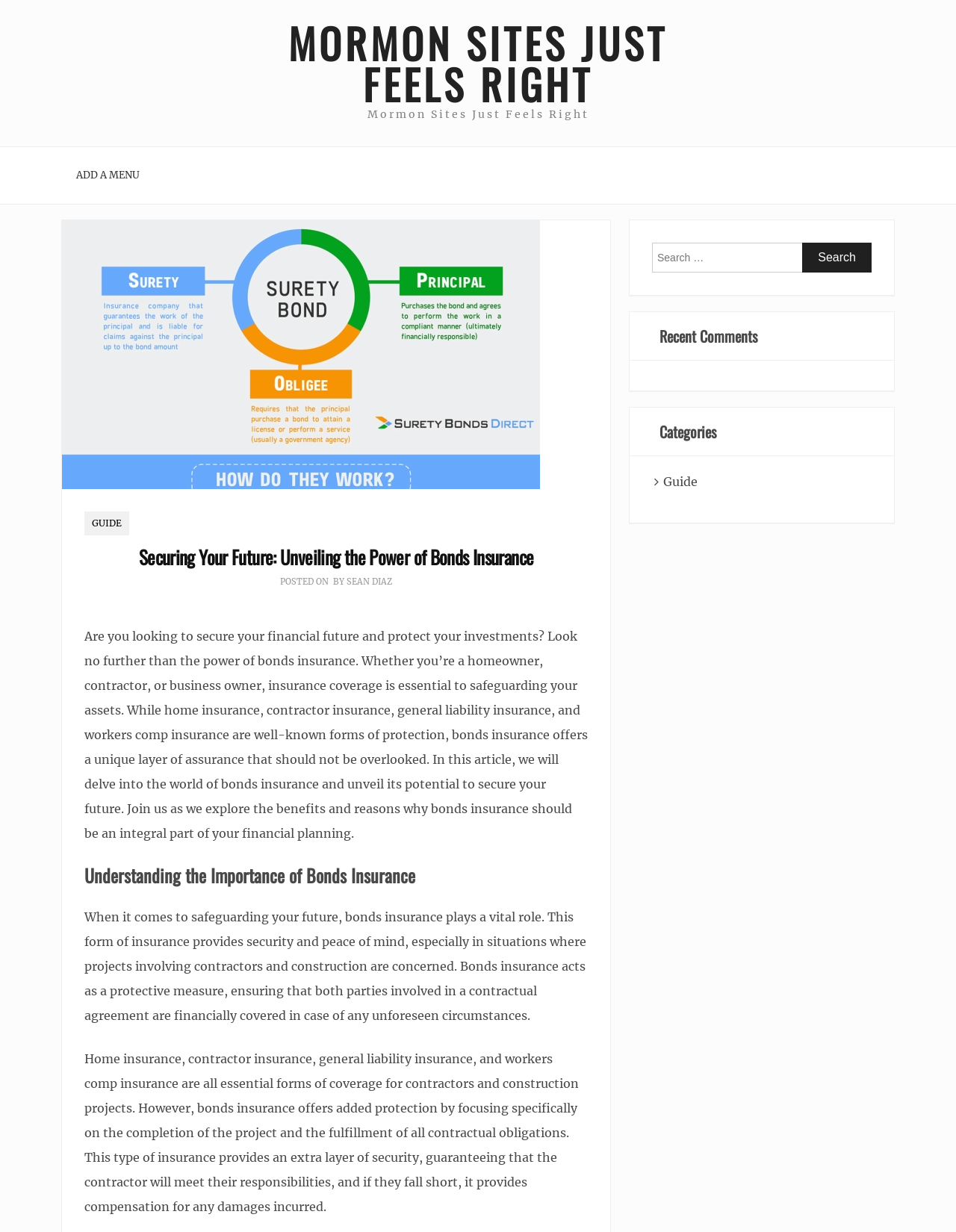Please find the bounding box coordinates of the element that needs to be clicked to perform the following instruction: "Click on the 'MORMON SITES JUST FEELS RIGHT' link". The bounding box coordinates should be four float numbers between 0 and 1, represented as [left, top, right, bottom].

[0.287, 0.018, 0.713, 0.085]